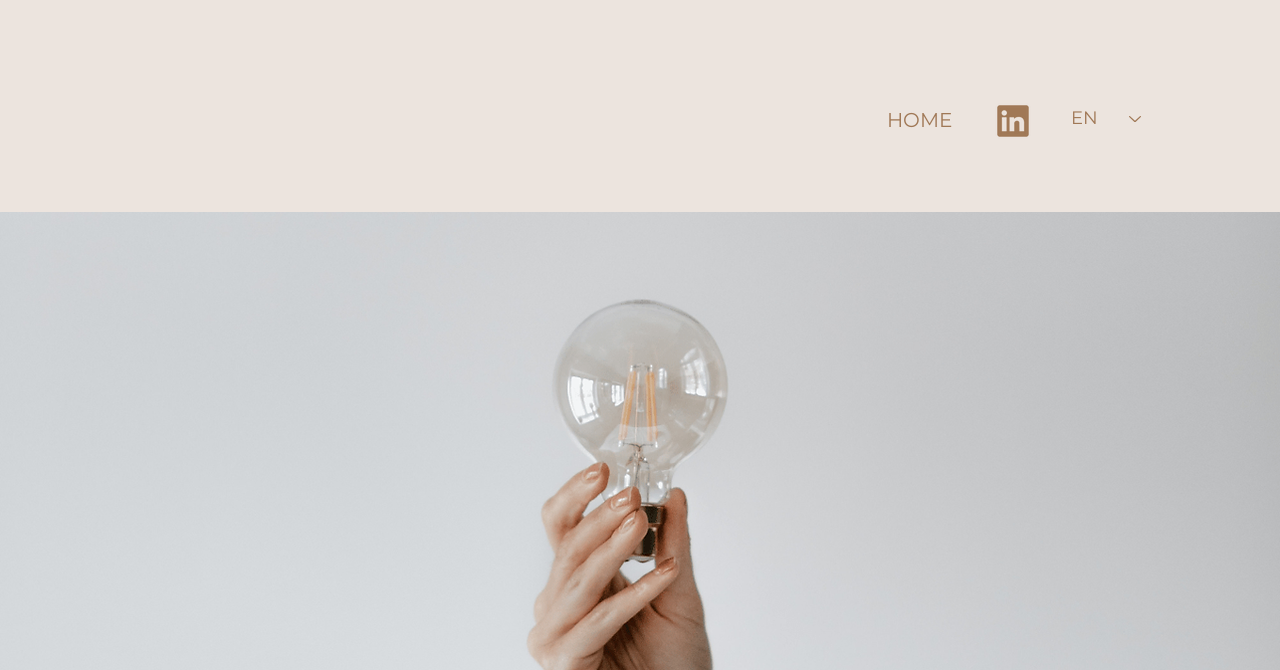Provide the bounding box coordinates in the format (top-left x, top-left y, bottom-right x, bottom-right y). All values are floating point numbers between 0 and 1. Determine the bounding box coordinate of the UI element described as: aria-label="alt.text.label.LinkedIn"

[0.776, 0.151, 0.807, 0.21]